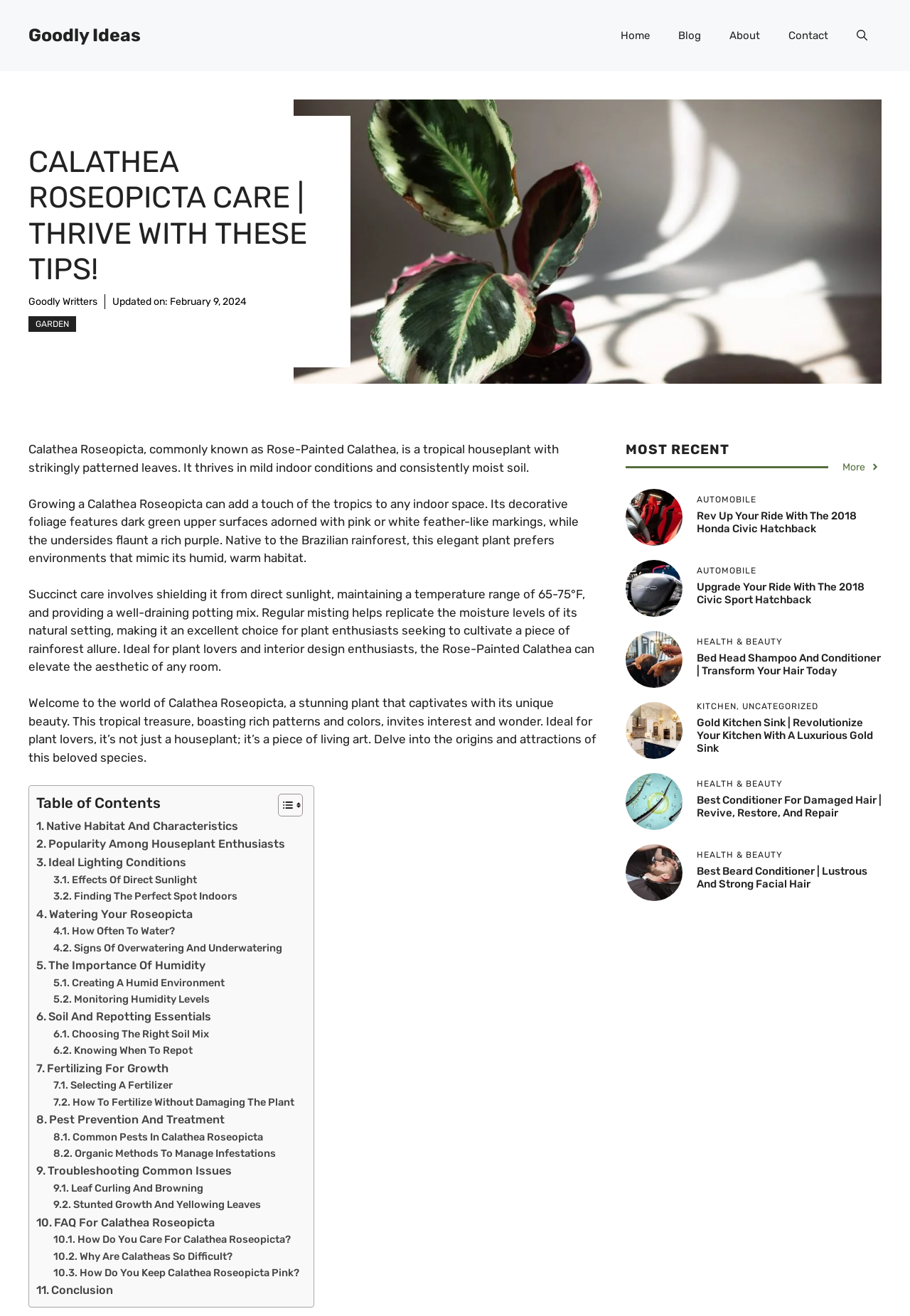Generate the title text from the webpage.

CALATHEA ROSEOPICTA CARE | THRIVE WITH THESE TIPS!